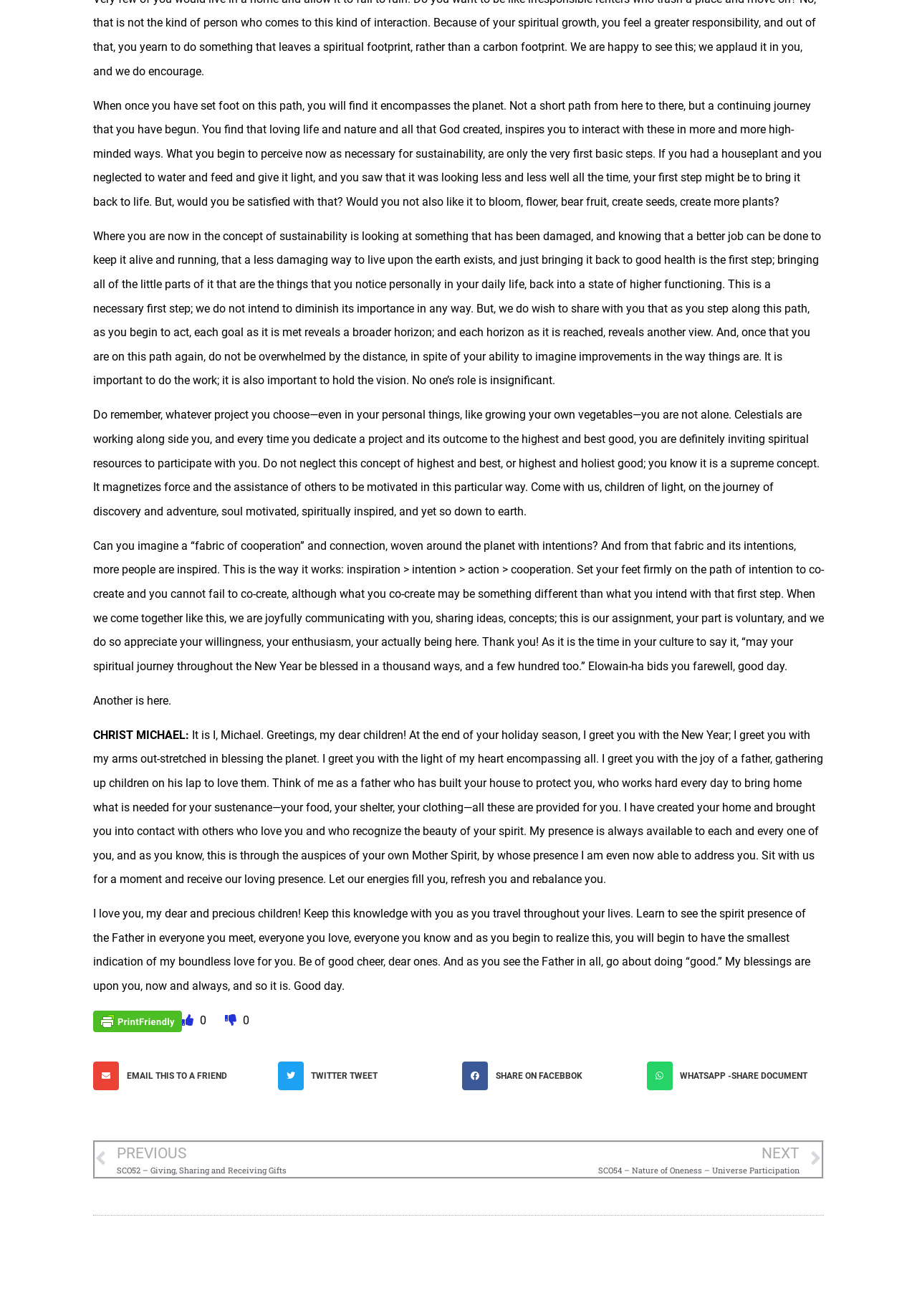Identify the bounding box coordinates of the area you need to click to perform the following instruction: "Click the 'Print Friendly, PDF & Email' link".

[0.102, 0.771, 0.198, 0.78]